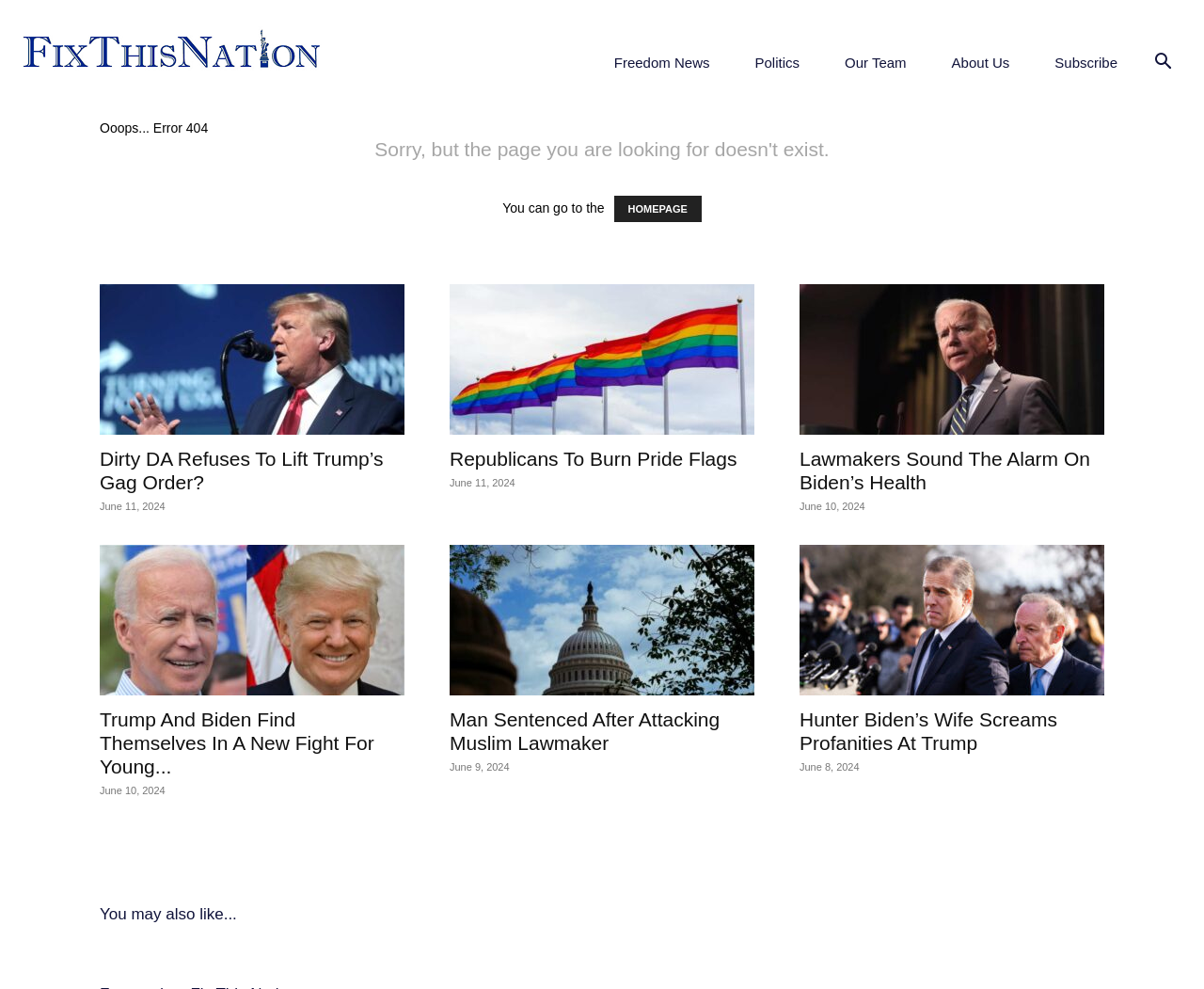Identify the bounding box coordinates for the region of the element that should be clicked to carry out the instruction: "learn more about Republicans To Burn Pride Flags". The bounding box coordinates should be four float numbers between 0 and 1, i.e., [left, top, right, bottom].

[0.373, 0.287, 0.627, 0.44]